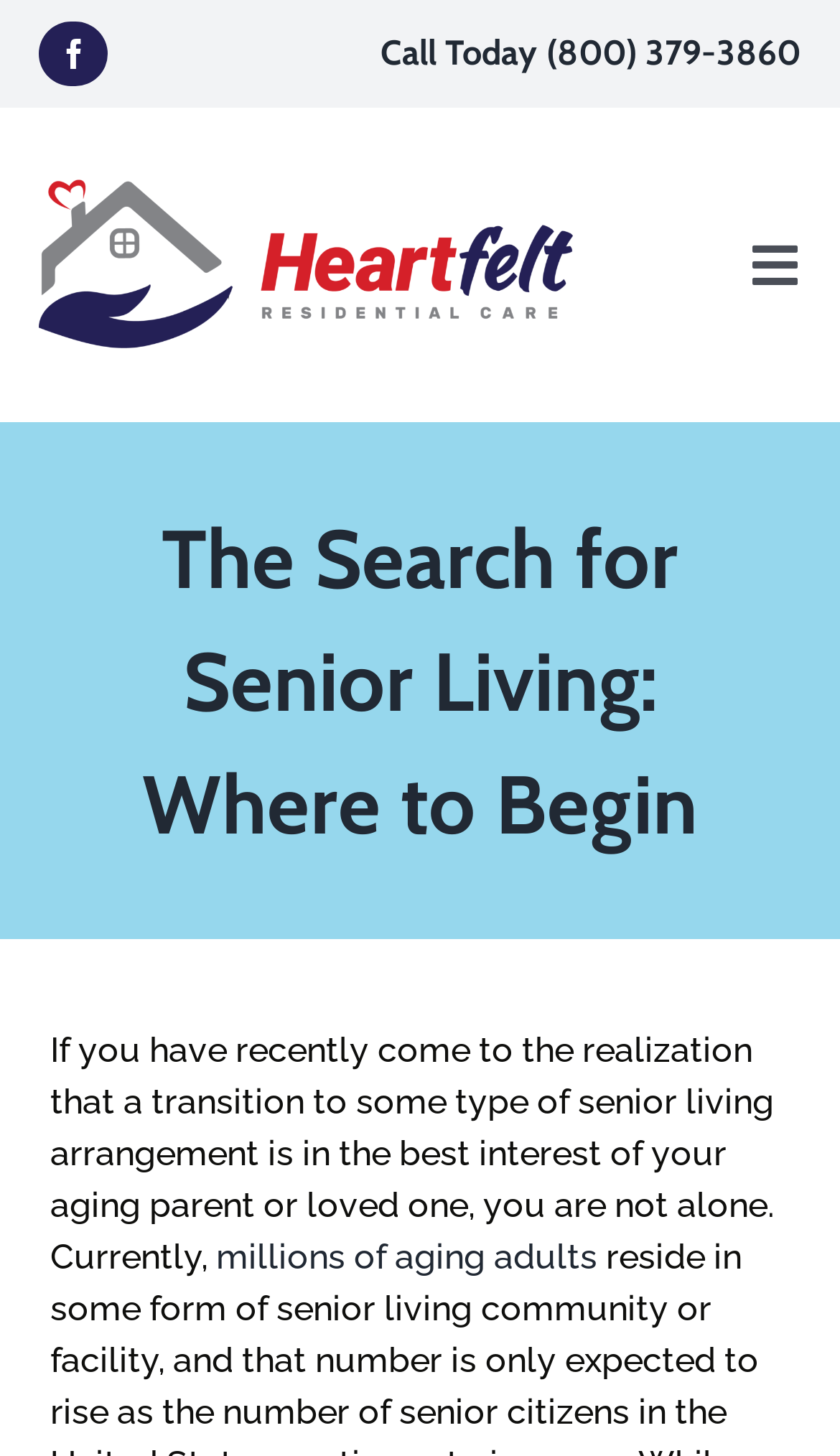How many submenus are there under 'Who We Are'? Examine the screenshot and reply using just one word or a brief phrase.

1